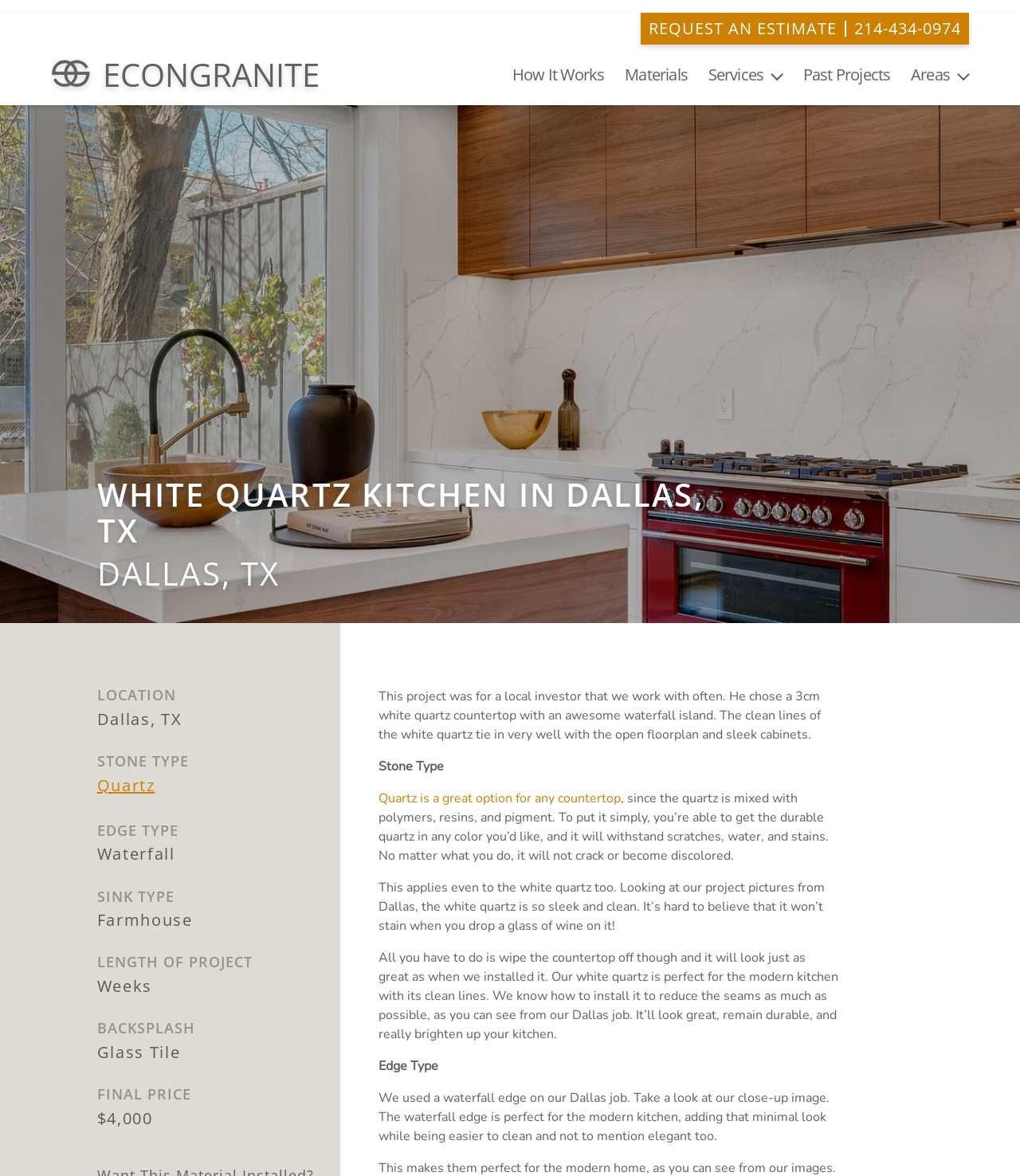Please give a succinct answer using a single word or phrase:
What is the final price of the project?

$4,000